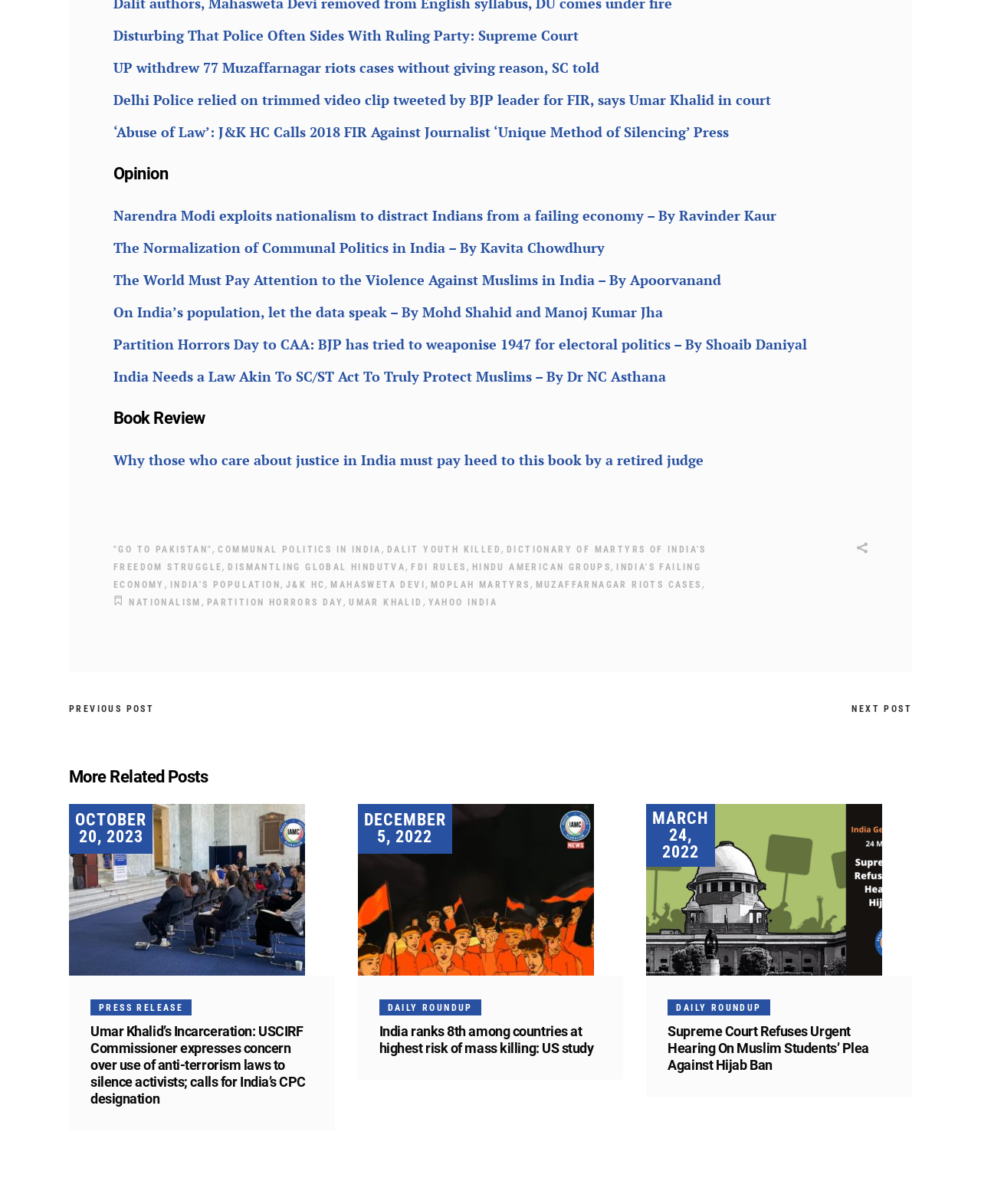Please specify the bounding box coordinates of the clickable region necessary for completing the following instruction: "Click on the link 'India ranks 8th among countries at highest risk of mass killing: US study'". The coordinates must consist of four float numbers between 0 and 1, i.e., [left, top, right, bottom].

[0.365, 0.668, 0.635, 0.81]